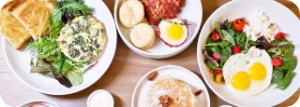How are the eggs cooked?
Provide an in-depth answer to the question, covering all aspects.

The caption specifically states that the two eggs are perfectly cooked sunny-side up, which indicates the cooking method used for the eggs.